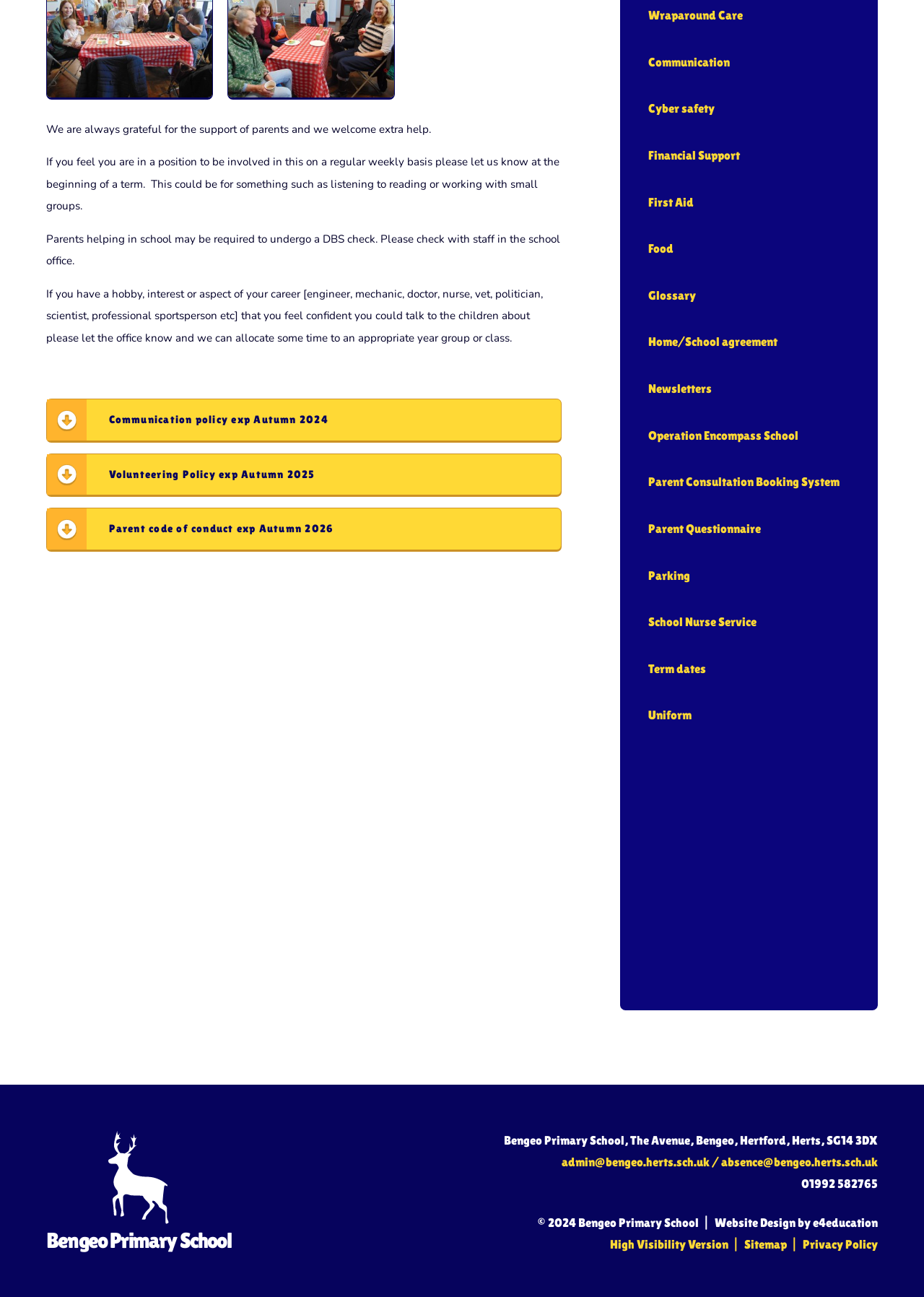Give the bounding box coordinates for the element described as: "High Visibility Version".

[0.66, 0.954, 0.788, 0.965]